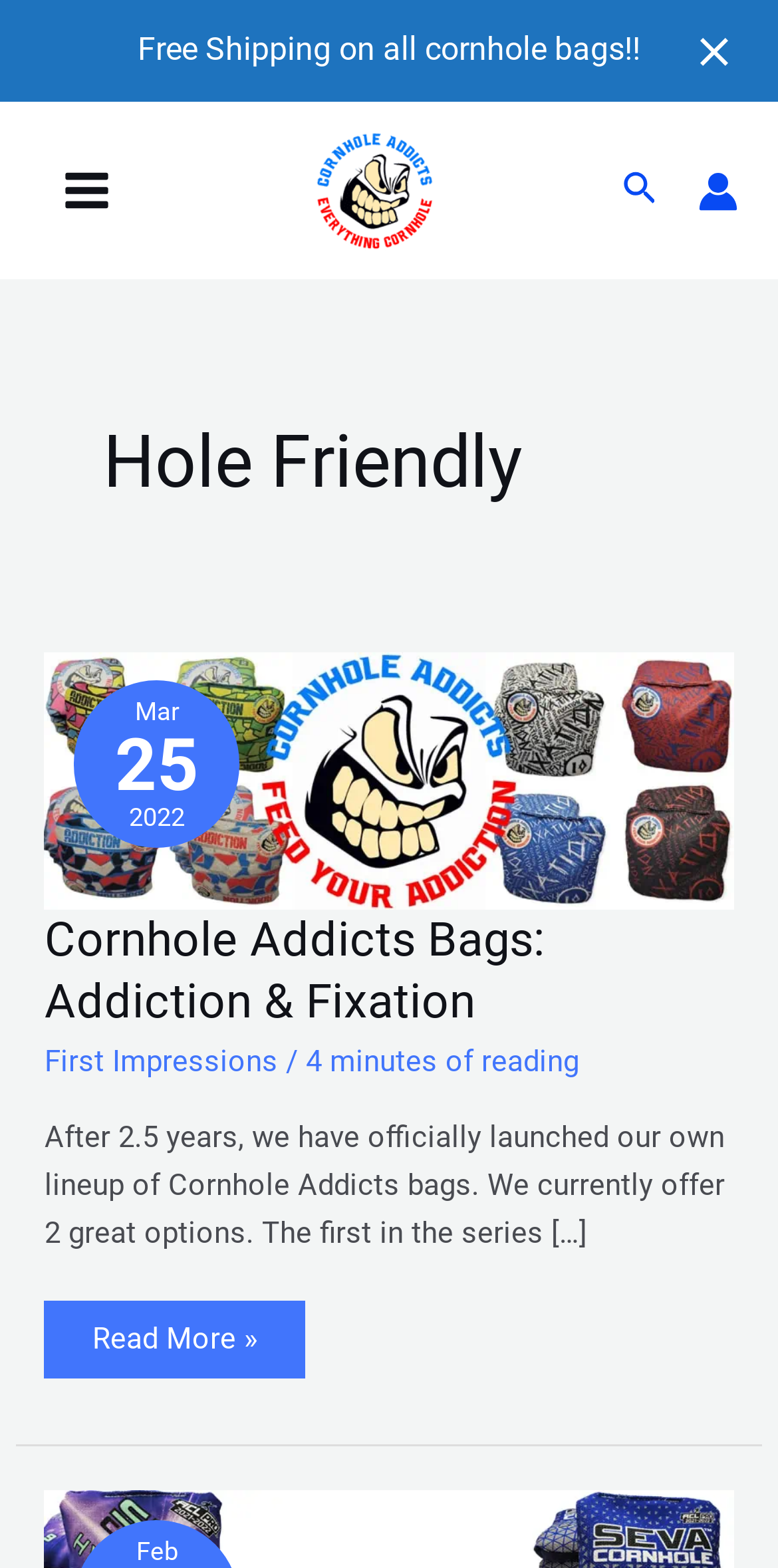Identify the bounding box coordinates for the region to click in order to carry out this instruction: "View account information". Provide the coordinates using four float numbers between 0 and 1, formatted as [left, top, right, bottom].

[0.897, 0.109, 0.949, 0.135]